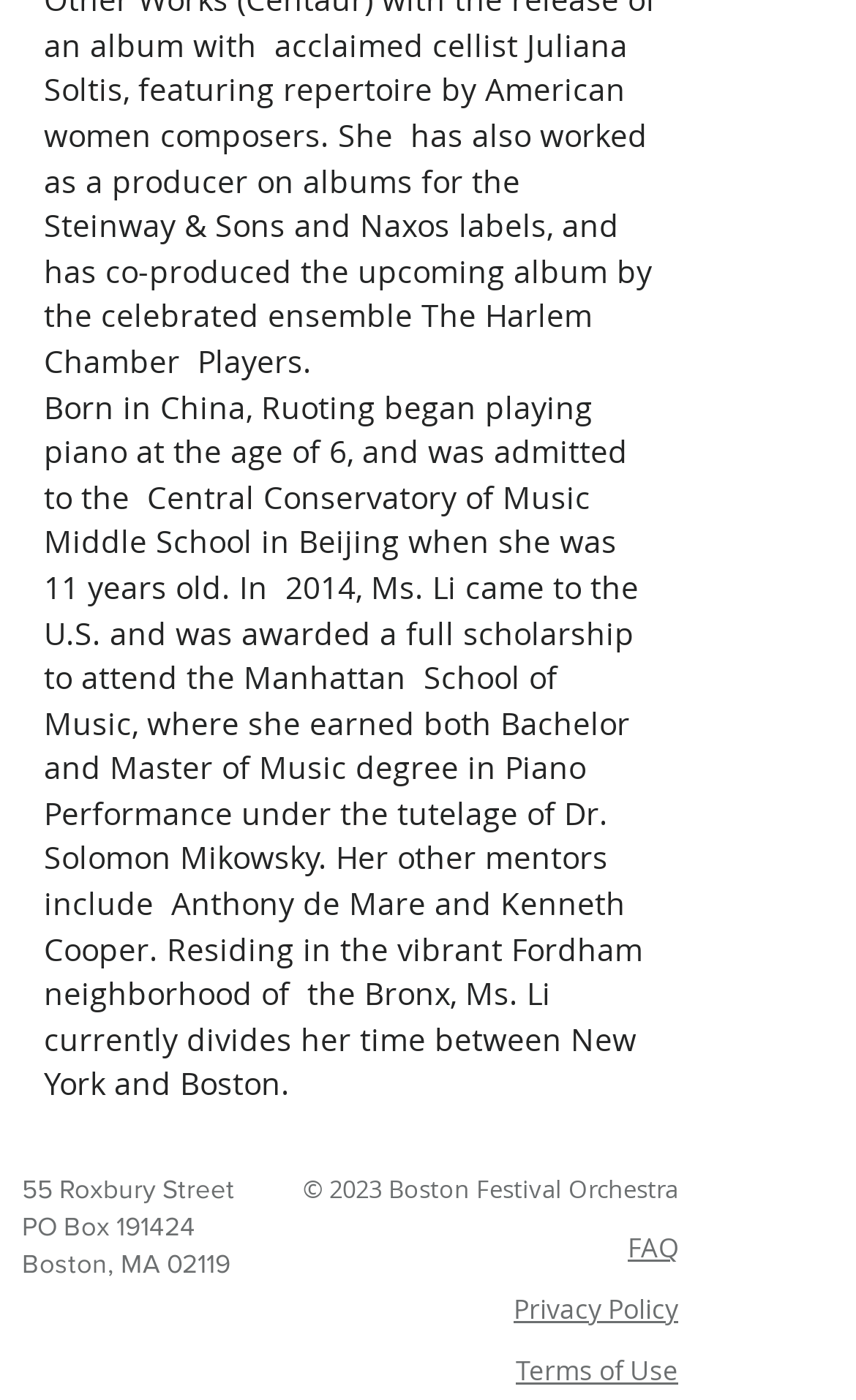How many links are there at the bottom of the webpage?
Respond to the question with a single word or phrase according to the image.

3